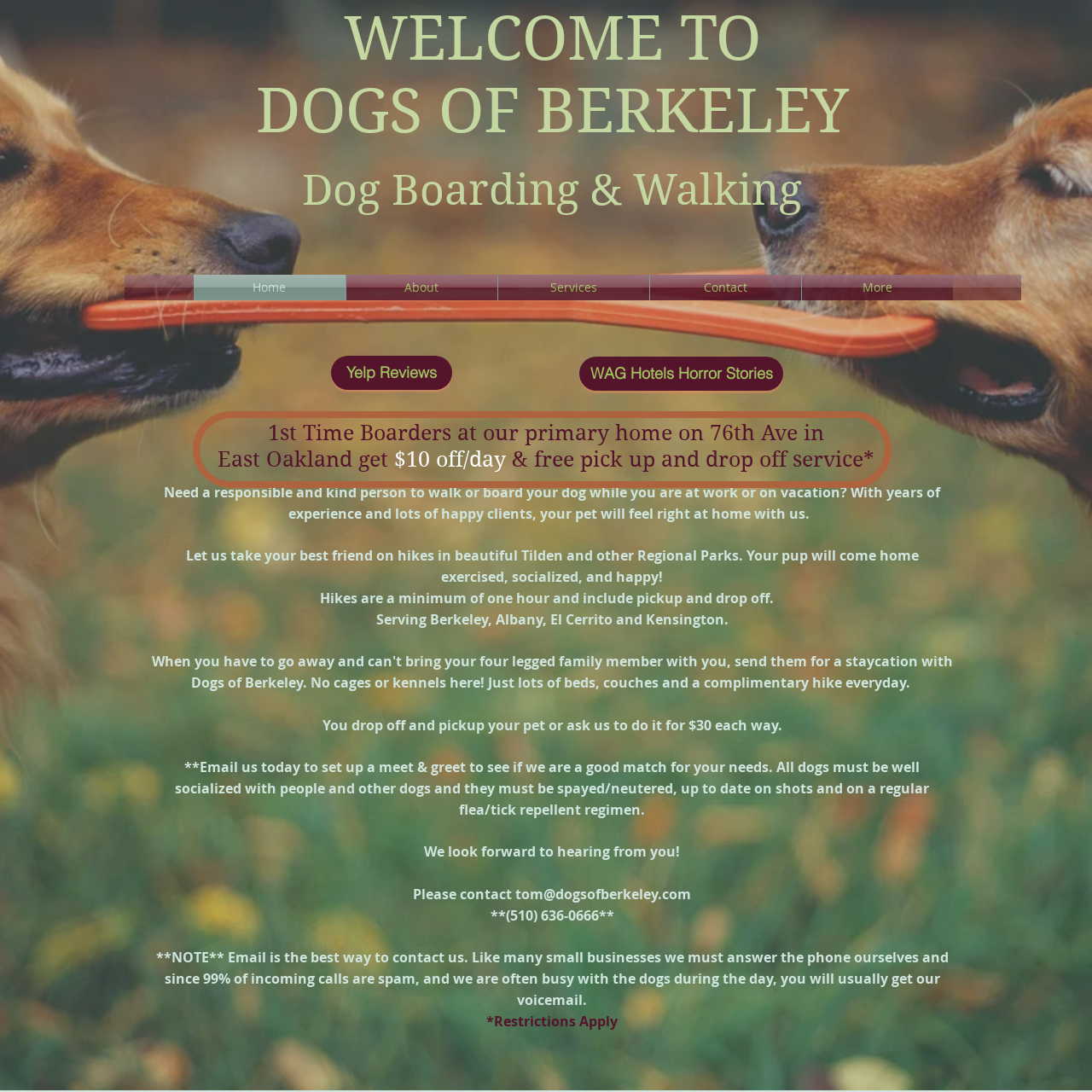What is the cost of pickup and drop off service?
Look at the webpage screenshot and answer the question with a detailed explanation.

Based on the webpage content, specifically the text 'You drop off and pickup your pet or ask us to do it for $30 each way.', it is clear that the cost of pickup and drop off service is $30 each way.